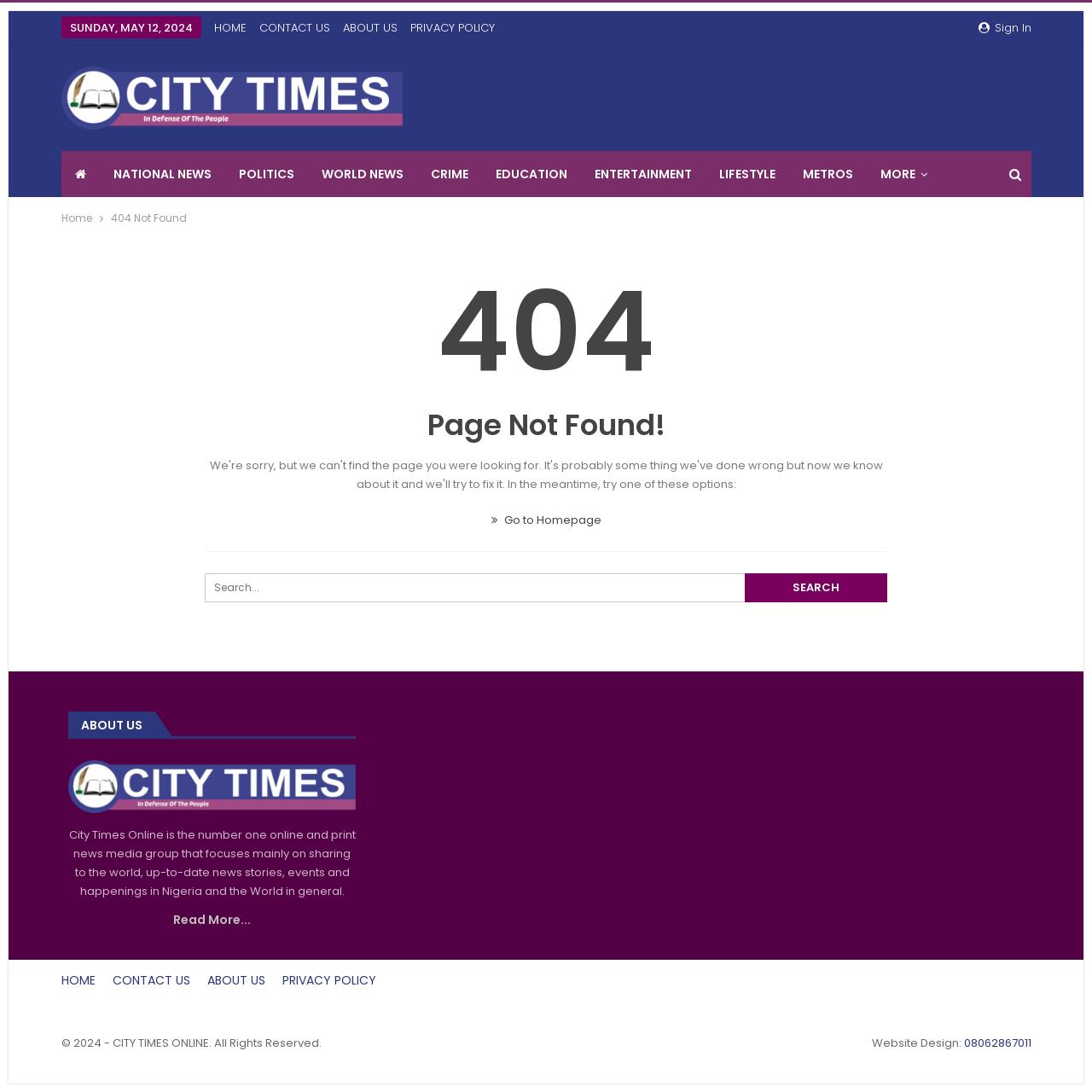Generate a thorough caption that explains the contents of the webpage.

The webpage is a "Page not found" error page from CITY TIMES ONLINE. At the top right corner, there is a "Sign In" button. Below it, there is a horizontal navigation bar with links to "HOME", "CONTACT US", "ABOUT US", and "PRIVACY POLICY". 

On the top left corner, there is a logo of CITY TIMES ONLINE, which is an image, accompanied by a link to the homepage. Below the logo, there is a horizontal list of links to various news categories, including "NATIONAL NEWS", "POLITICS", "WORLD NEWS", "CRIME", "EDUCATION", "ENTERTAINMENT", "LIFESTYLE", "METROS", and "MORE".

Below the news categories, there is a breadcrumbs navigation section with a link to "Home" and a "404 Not Found" error message. The main content area has a heading "Page Not Found!" and a link to go to the homepage. There is also a search bar with a search button.

At the bottom of the page, there is a footer section with three columns. The first column has links to "HOME", "CONTACT US", "ABOUT US", and "PRIVACY POLICY". The second column has a brief description of City Times Online and a "Read More..." link. The third column has a copyright notice and a website design credit with a phone number.